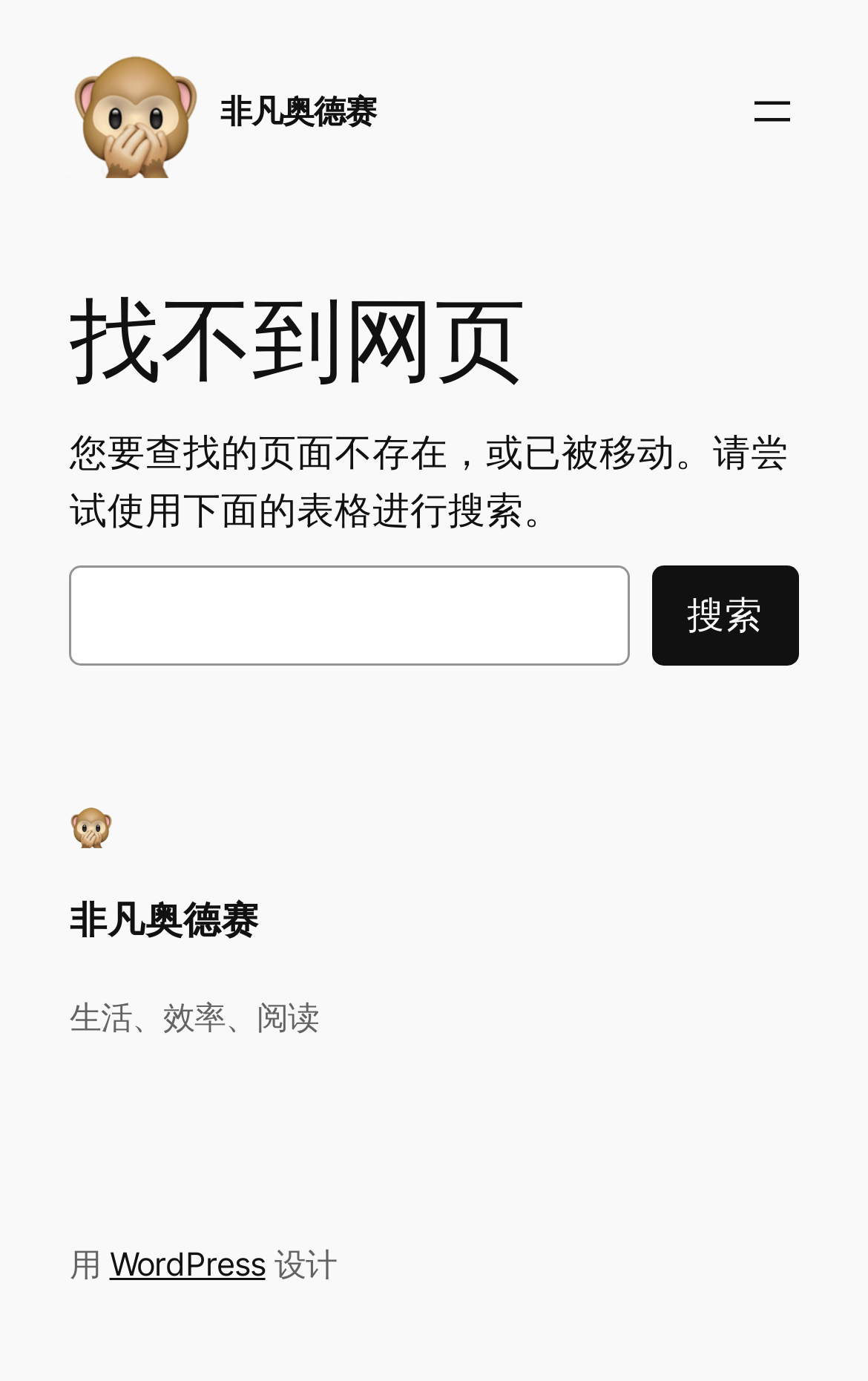Locate the bounding box coordinates of the element I should click to achieve the following instruction: "click the WordPress link".

[0.126, 0.901, 0.306, 0.928]